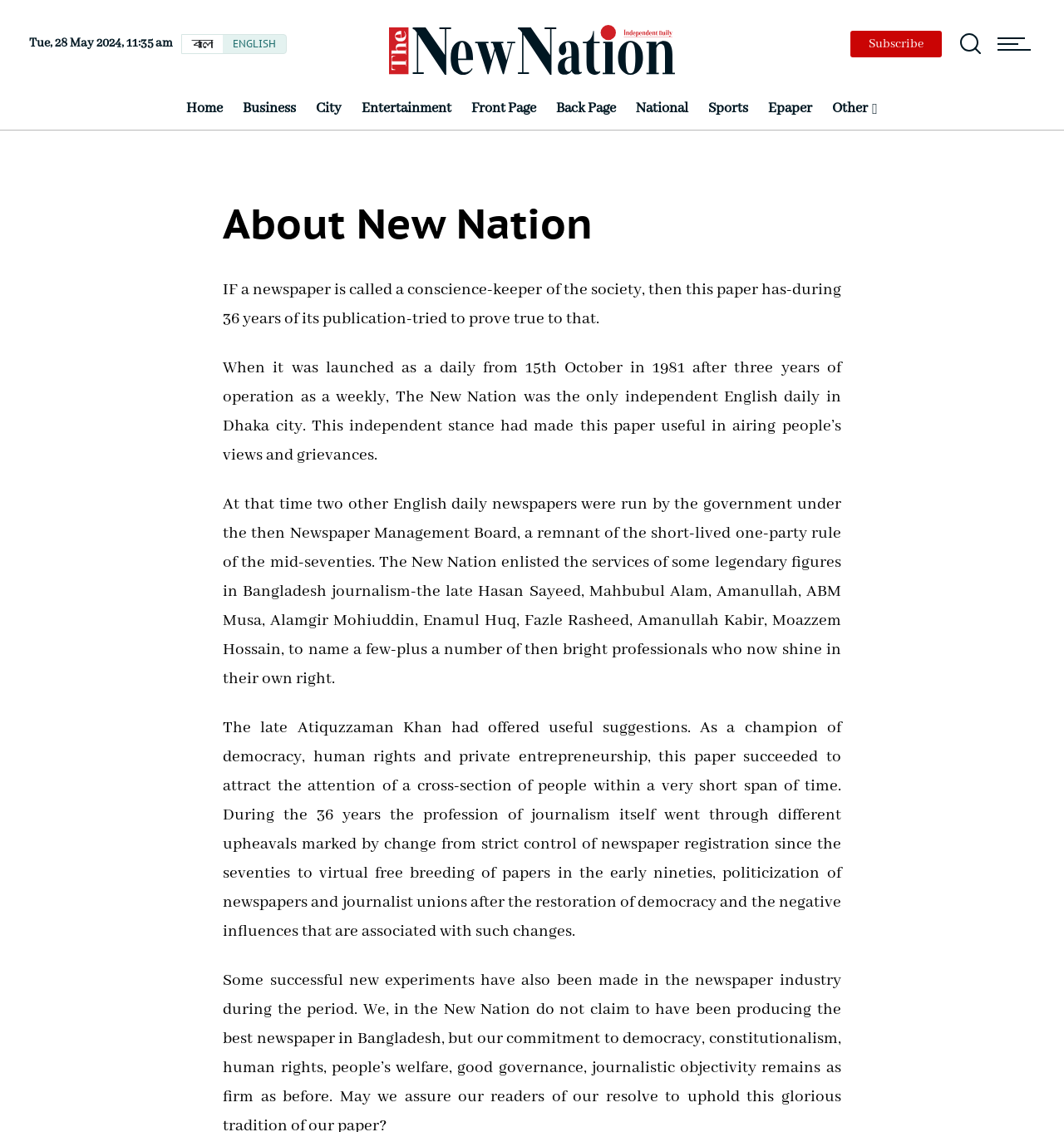How many years has The New Nation been in publication?
Refer to the image and give a detailed answer to the query.

I found the number of years The New Nation has been in publication by looking at the text 'during 36 years of its publication' which is located in the description of the newspaper.